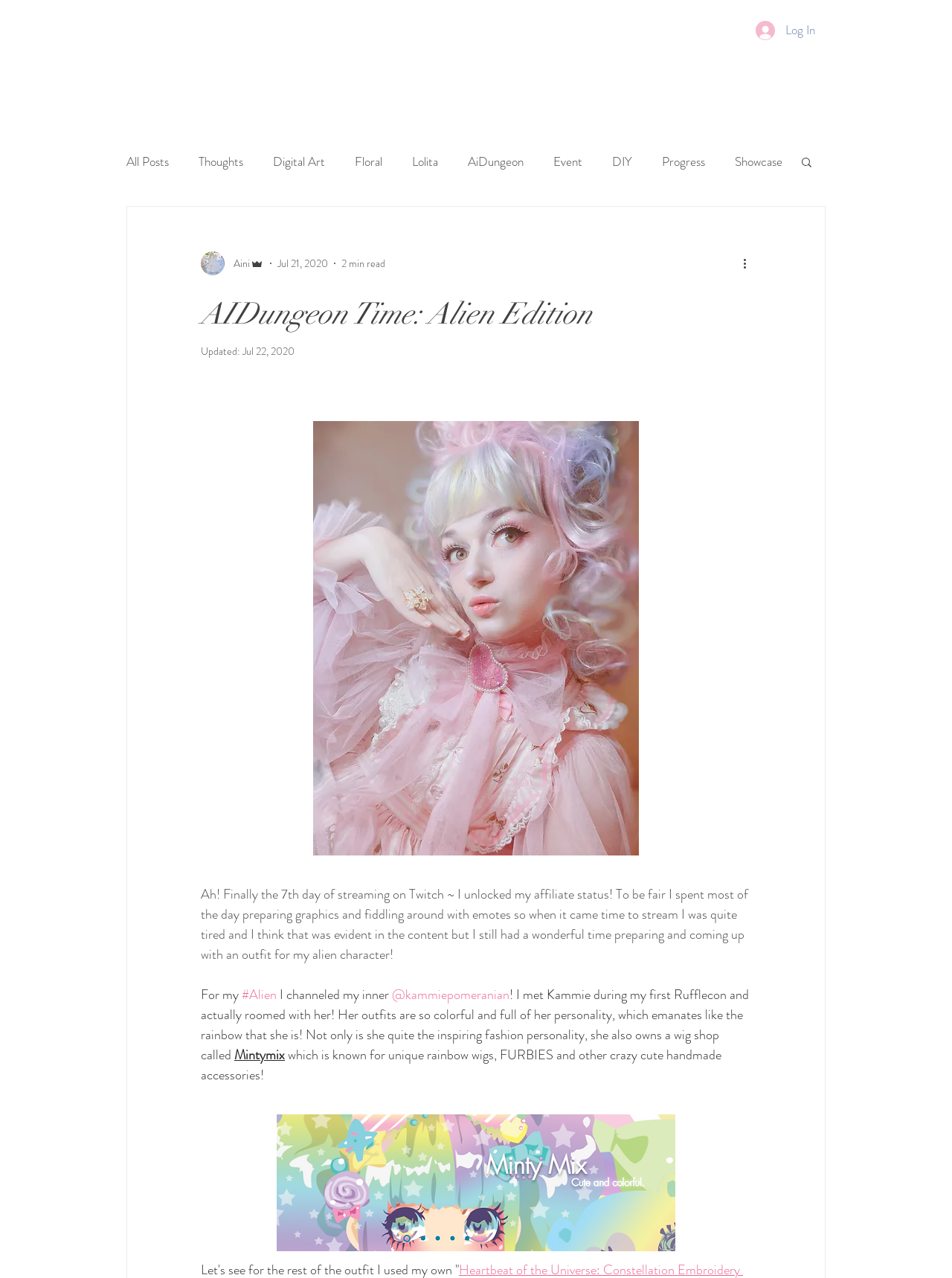Predict the bounding box coordinates of the area that should be clicked to accomplish the following instruction: "Click on the 'More actions' button". The bounding box coordinates should consist of four float numbers between 0 and 1, i.e., [left, top, right, bottom].

[0.778, 0.199, 0.797, 0.213]